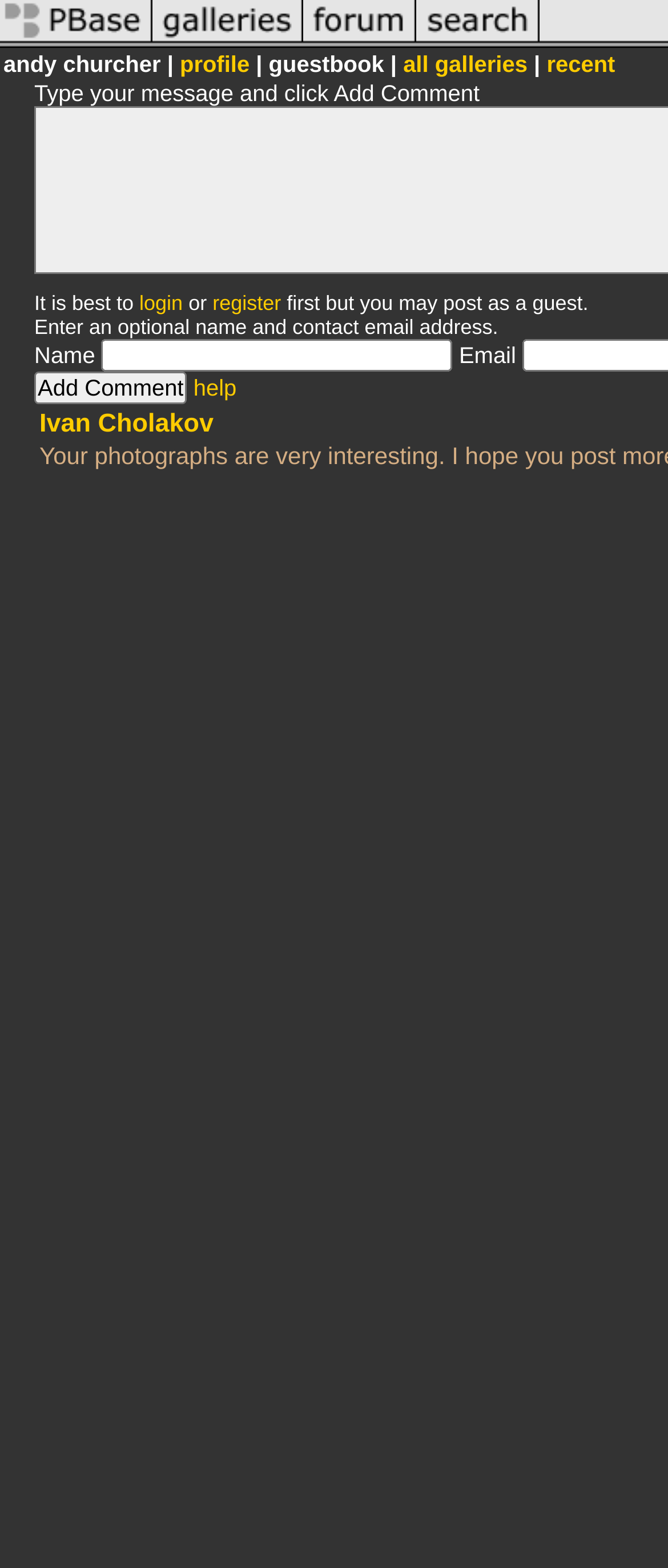Summarize the webpage with a detailed and informative caption.

The webpage is a guestbook for Andy Churcher on PBase, a photo sharing platform. At the top, there are four tabs with images and text: "photo sharing and upload", "picture albums", "photo forums", and "search pictures". These tabs are aligned horizontally and take up the top portion of the page.

Below the tabs, there are several links and a text box. The links include "profile", "all galleries", "recent", "login", "register", and "help". The text box is accompanied by a label that says "Enter an optional name and contact email address." and a button labeled "Add Comment".

On the left side of the page, there is a section dedicated to a user named Ivan Cholakov, with a link to their profile. The rest of the page is likely dedicated to the guestbook, where users can leave comments and interact with each other.